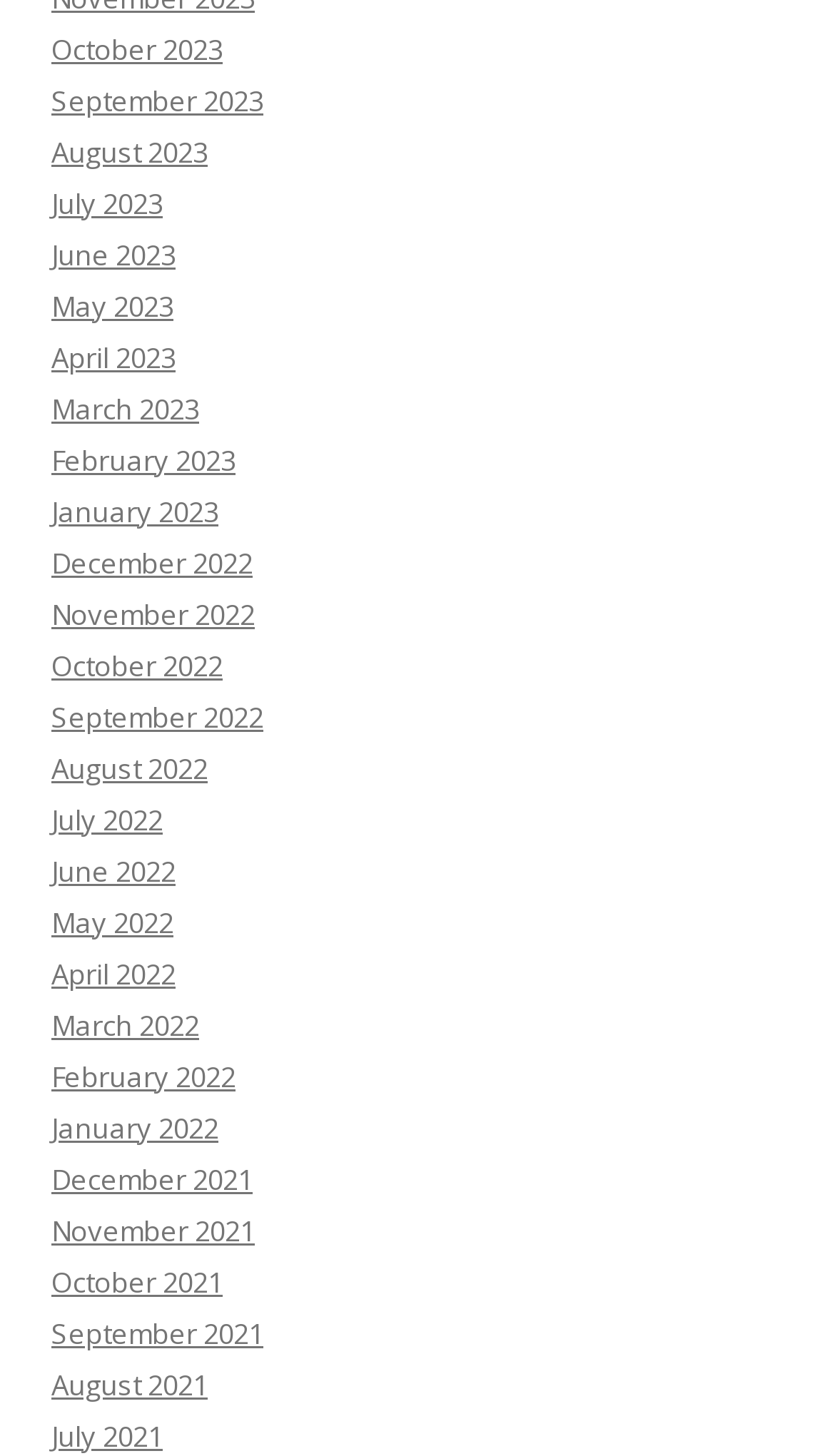Can you determine the bounding box coordinates of the area that needs to be clicked to fulfill the following instruction: "Go to the 'How To Order' page"?

None